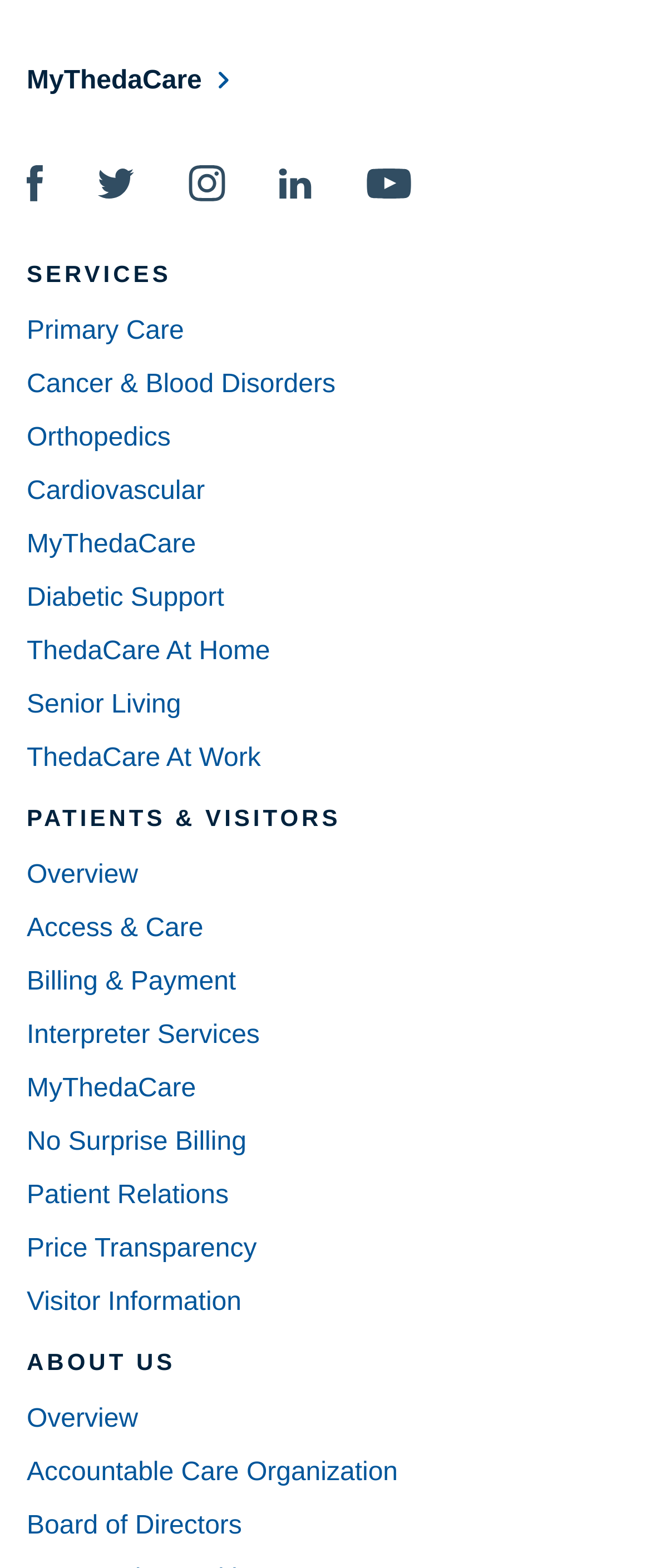Specify the bounding box coordinates of the region I need to click to perform the following instruction: "Click the main menu button". The coordinates must be four float numbers in the range of 0 to 1, i.e., [left, top, right, bottom].

None